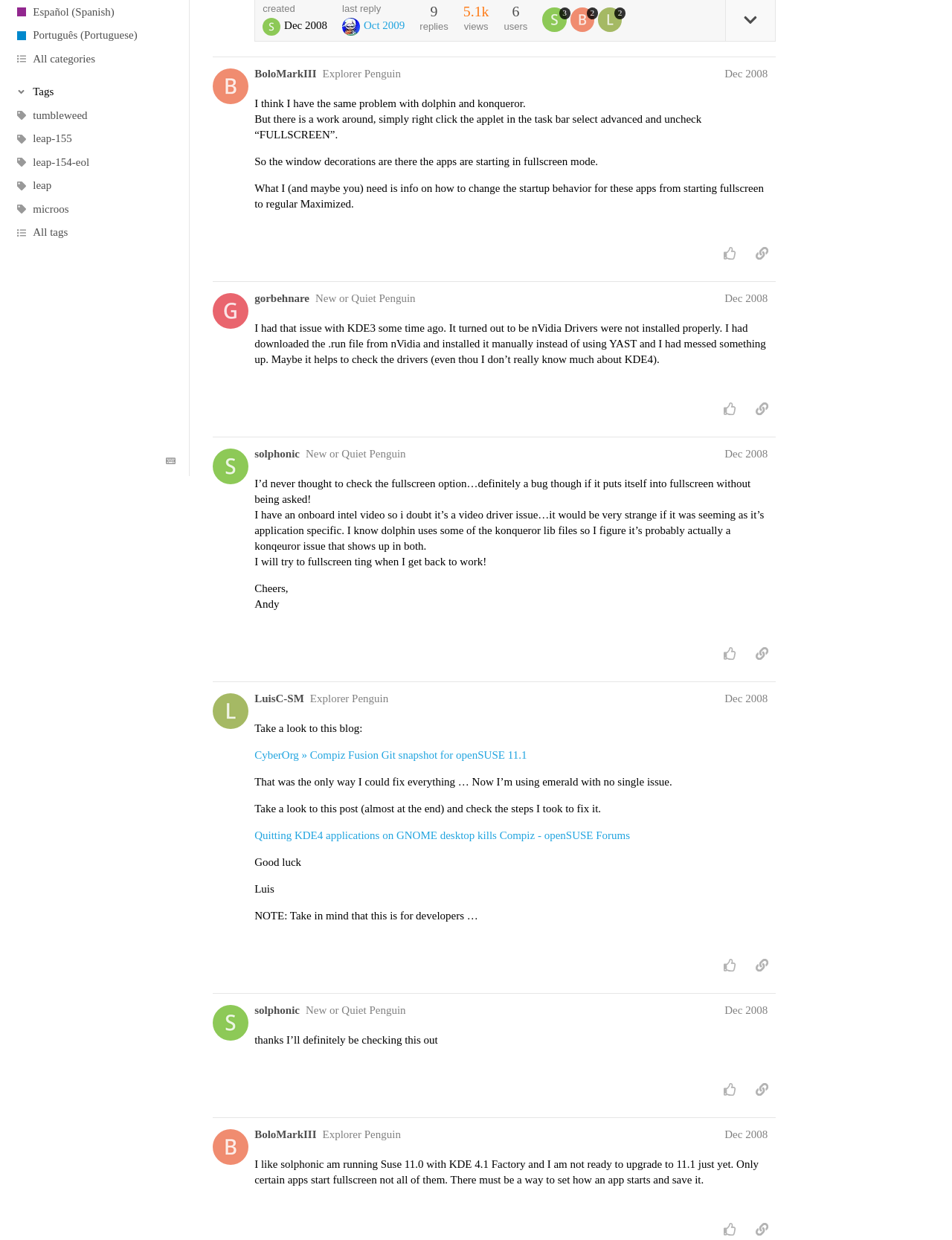Based on the element description: "All tags", identify the UI element and provide its bounding box coordinates. Use four float numbers between 0 and 1, [left, top, right, bottom].

[0.0, 0.178, 0.199, 0.197]